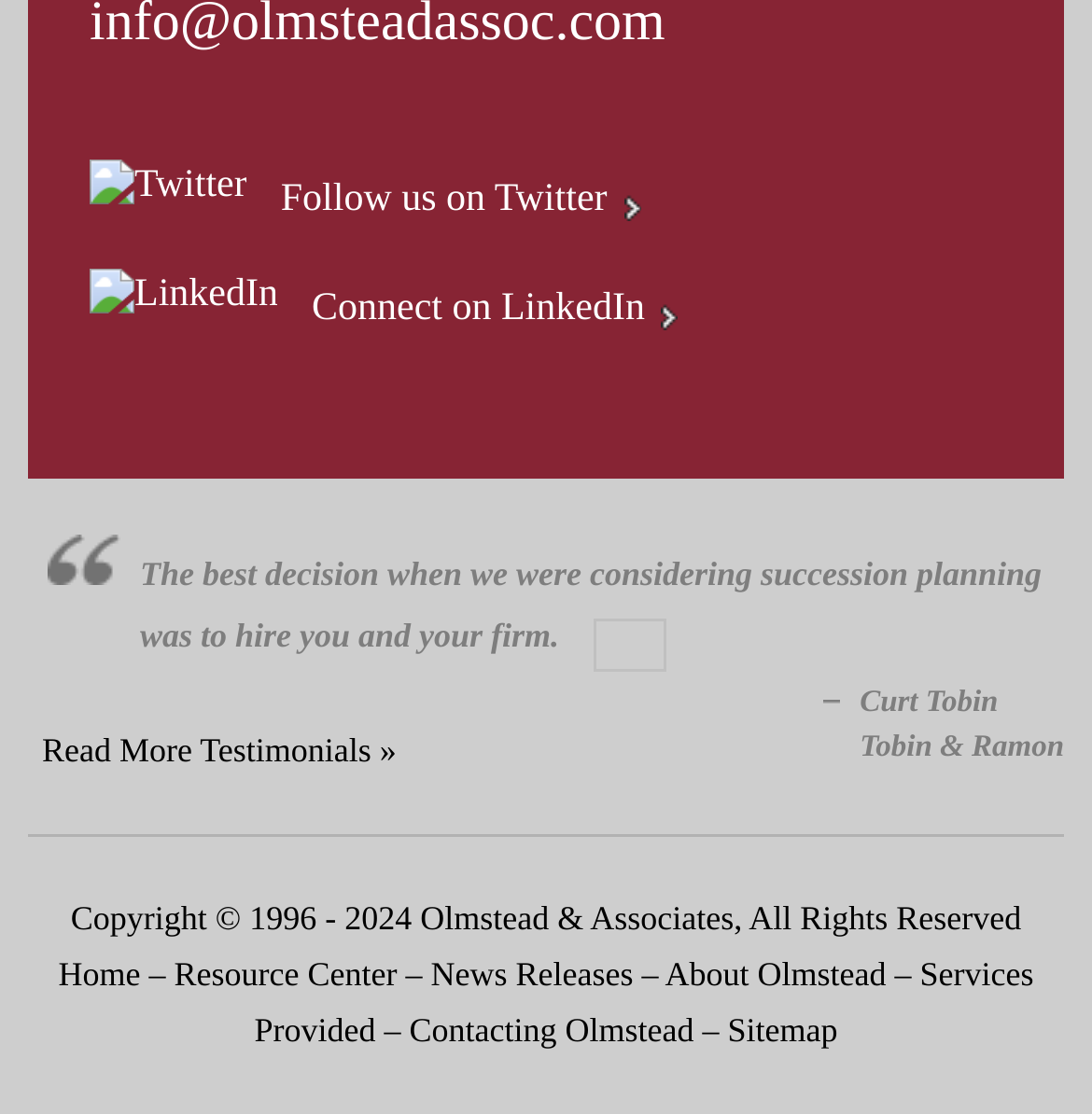Carefully examine the image and provide an in-depth answer to the question: What is the year range mentioned in the copyright section?

I examined the copyright section and found the year range mentioned, which is 1996 - 2024, so the answer is 1996 - 2024.